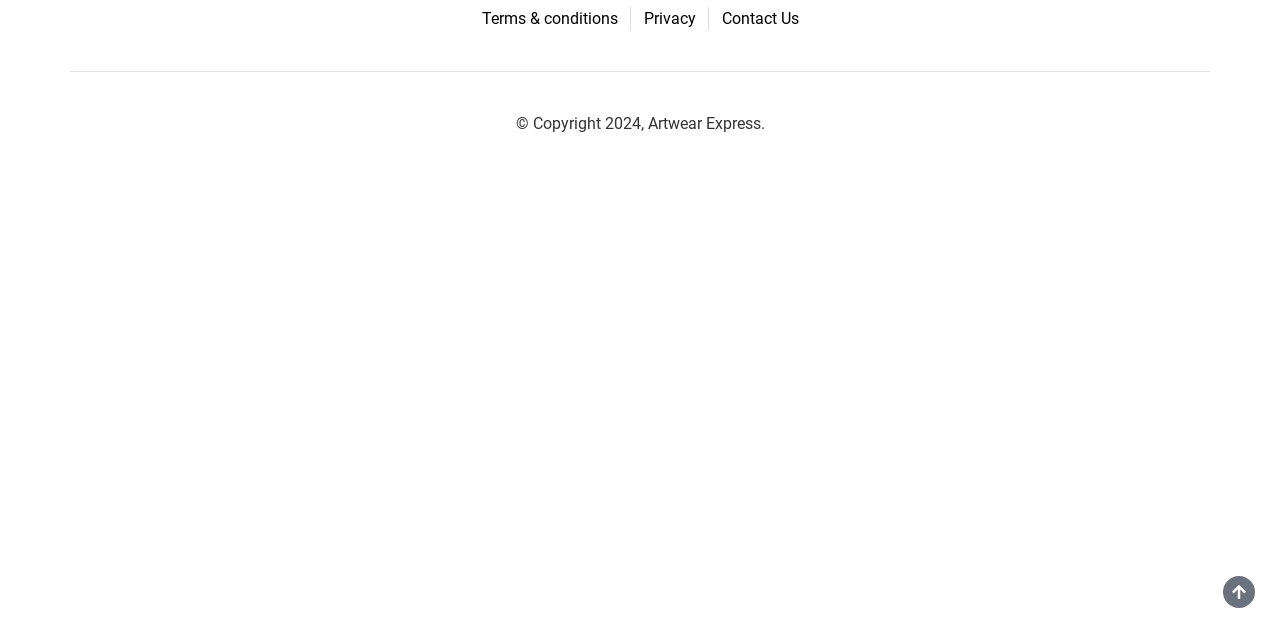Find the bounding box coordinates for the UI element whose description is: "Terms & conditions". The coordinates should be four float numbers between 0 and 1, in the format [left, top, right, bottom].

[0.376, 0.01, 0.482, 0.048]